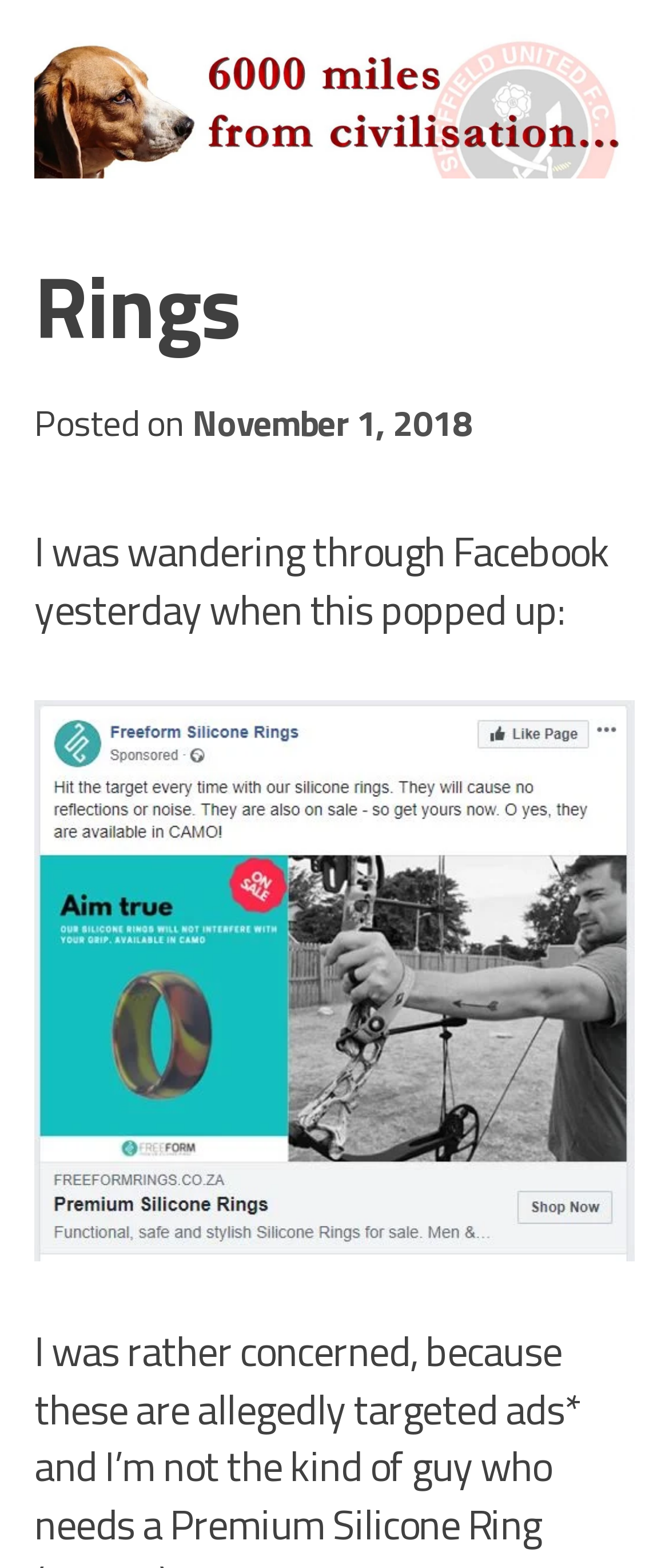What is the date of the post?
Could you please answer the question thoroughly and with as much detail as possible?

I found the date of the post by looking at the link 'November 1, 2018' which is located below the header 'Rings' and above the text 'I was wandering through Facebook yesterday when this popped up:'.